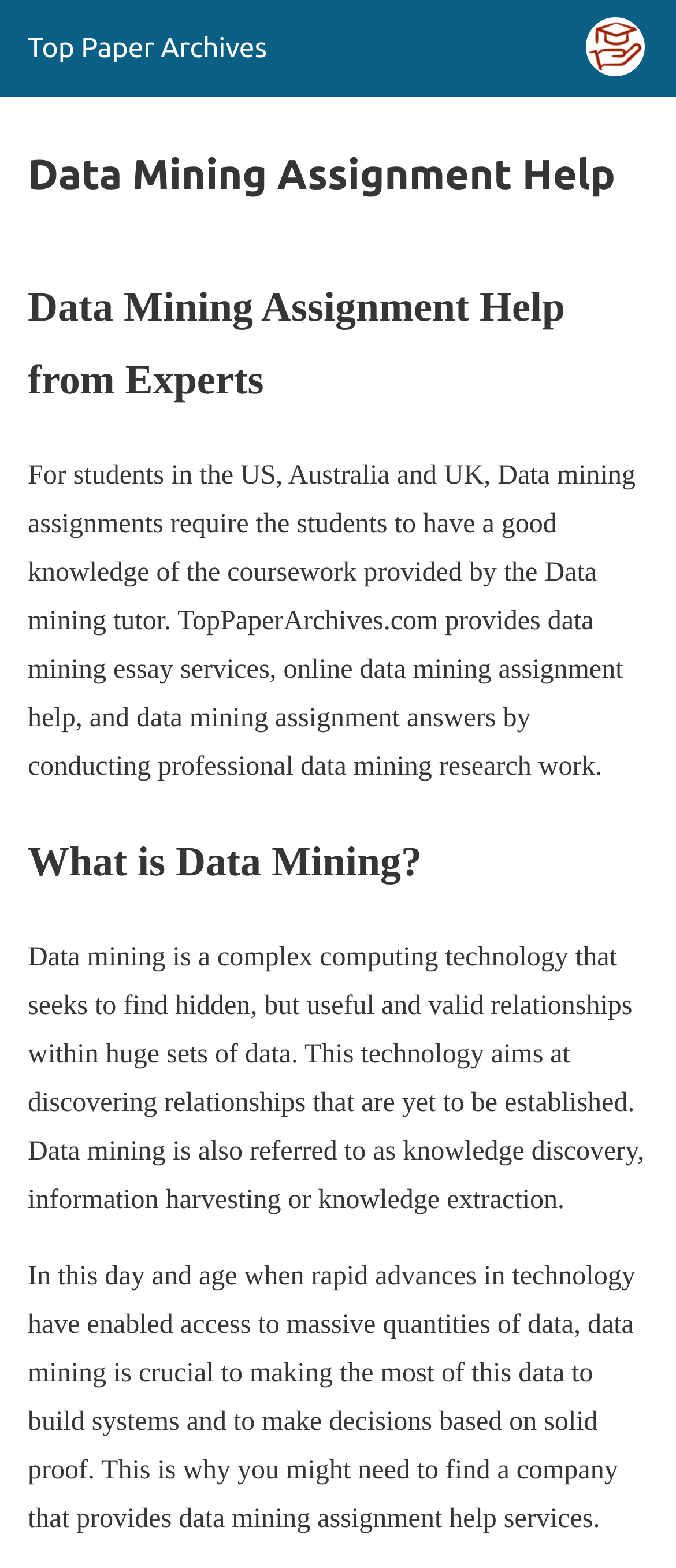Give a detailed account of the webpage's layout and content.

The webpage is about Data Mining Assignment Help, with a prominent site icon at the top right corner. Below the icon, there is a header section with a heading "Data Mining Assignment Help" followed by a subheading "Data Mining Assignment Help from Experts". 

Underneath the header section, there is a paragraph of text that explains the importance of data mining assignments for students in the US, Australia, and UK, and how TopPaperArchives.com provides data mining essay services, online data mining assignment help, and data mining assignment answers.

Further down, there is a section with a heading "What is Data Mining?" followed by two paragraphs of text that define data mining as a complex computing technology that seeks to find hidden relationships within huge sets of data. The text also explains the importance of data mining in today's technology-driven age, where massive quantities of data are available, and how it is crucial to make the most of this data to build systems and make decisions based on solid proof.